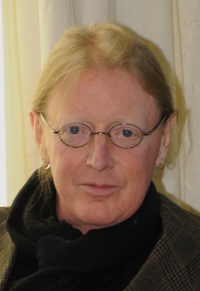Answer this question in one word or a short phrase: What is Hamar Foster's field of expertise?

Legal history